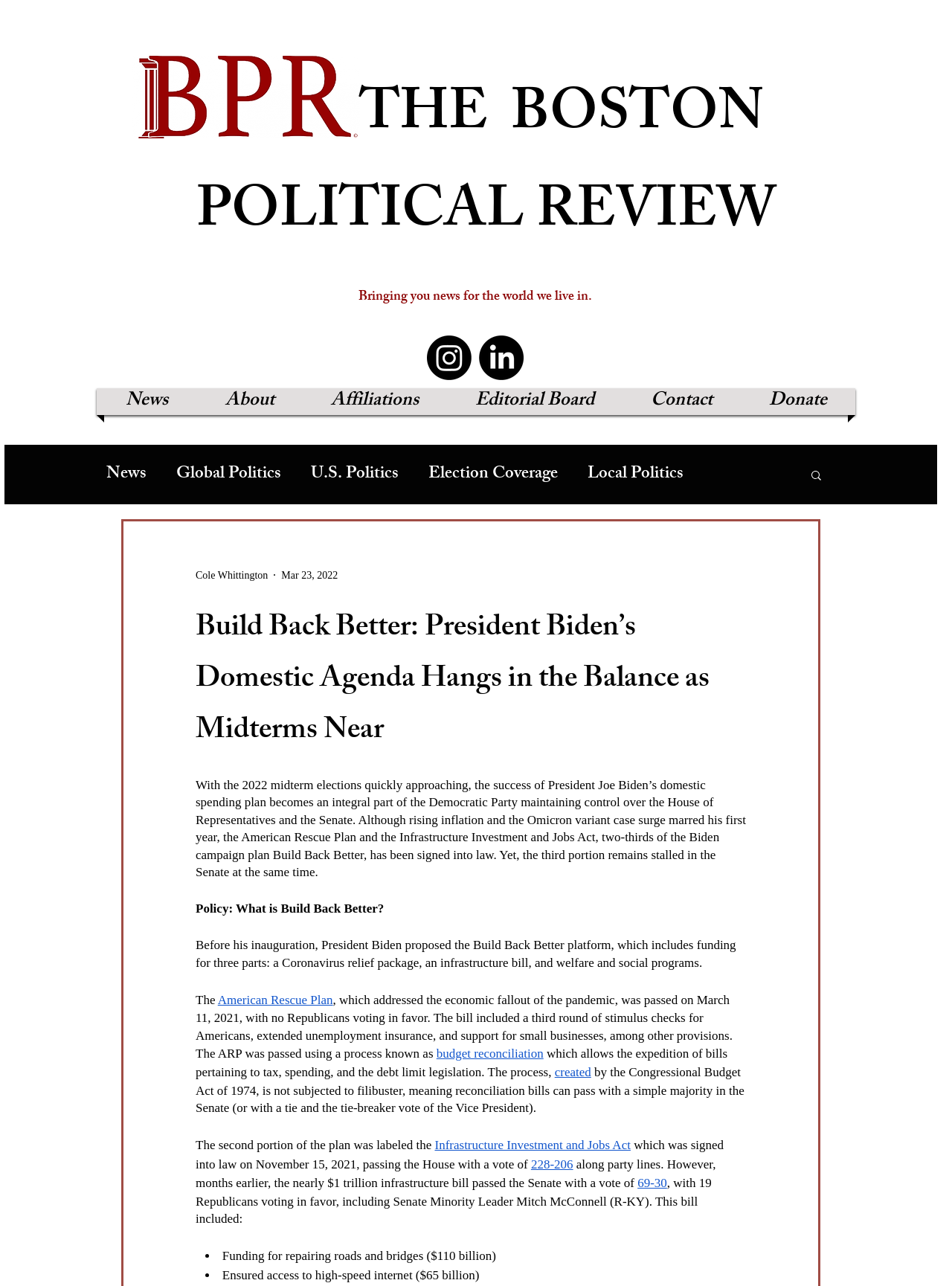What is the name of the infrastructure bill?
Based on the visual information, provide a detailed and comprehensive answer.

I determined the name of the infrastructure bill by reading the article text which mentions that the second portion of the plan was labeled the Infrastructure Investment and Jobs Act.